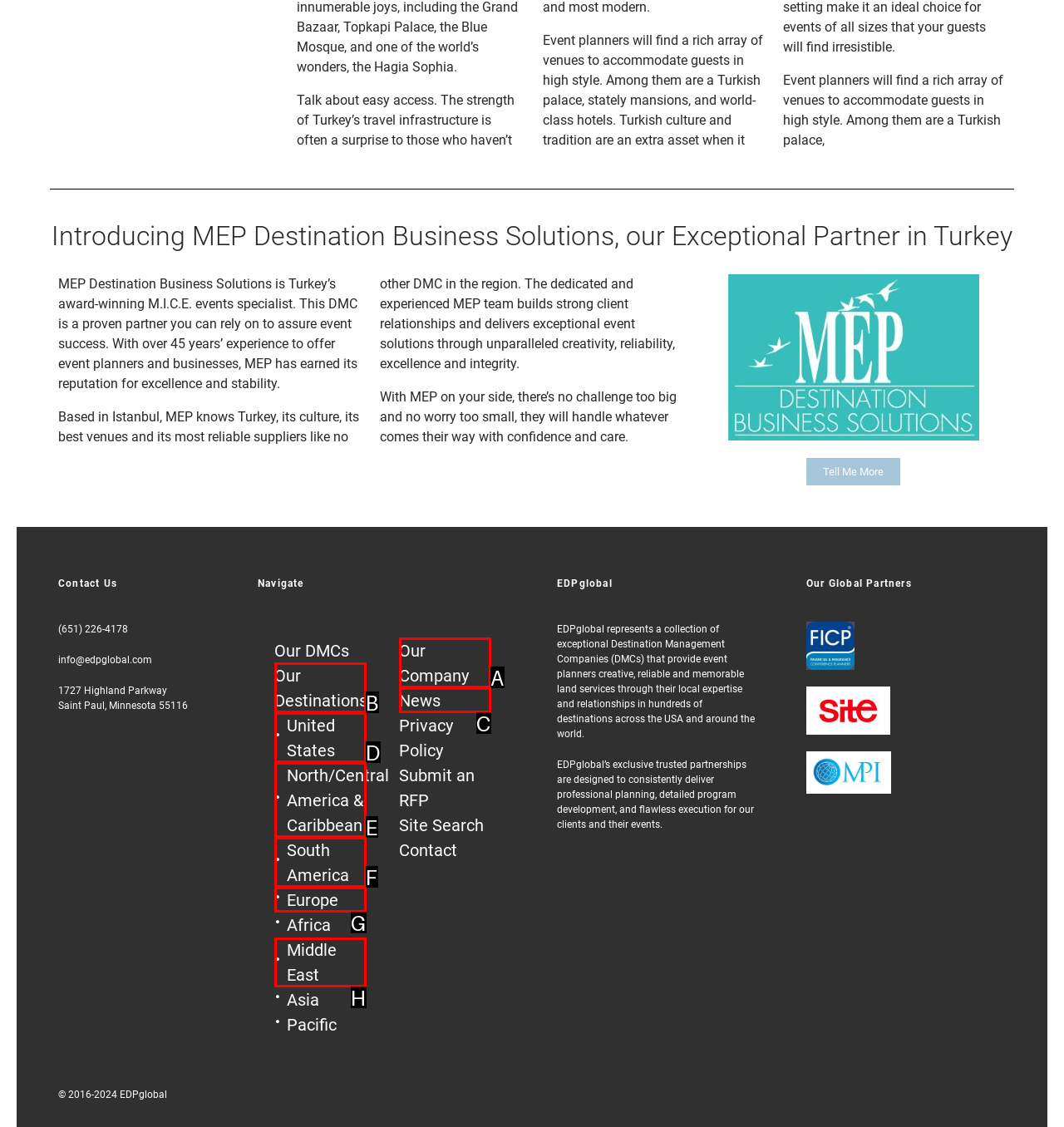Choose the UI element to click on to achieve this task: Check 'Middle East'. Reply with the letter representing the selected element.

H